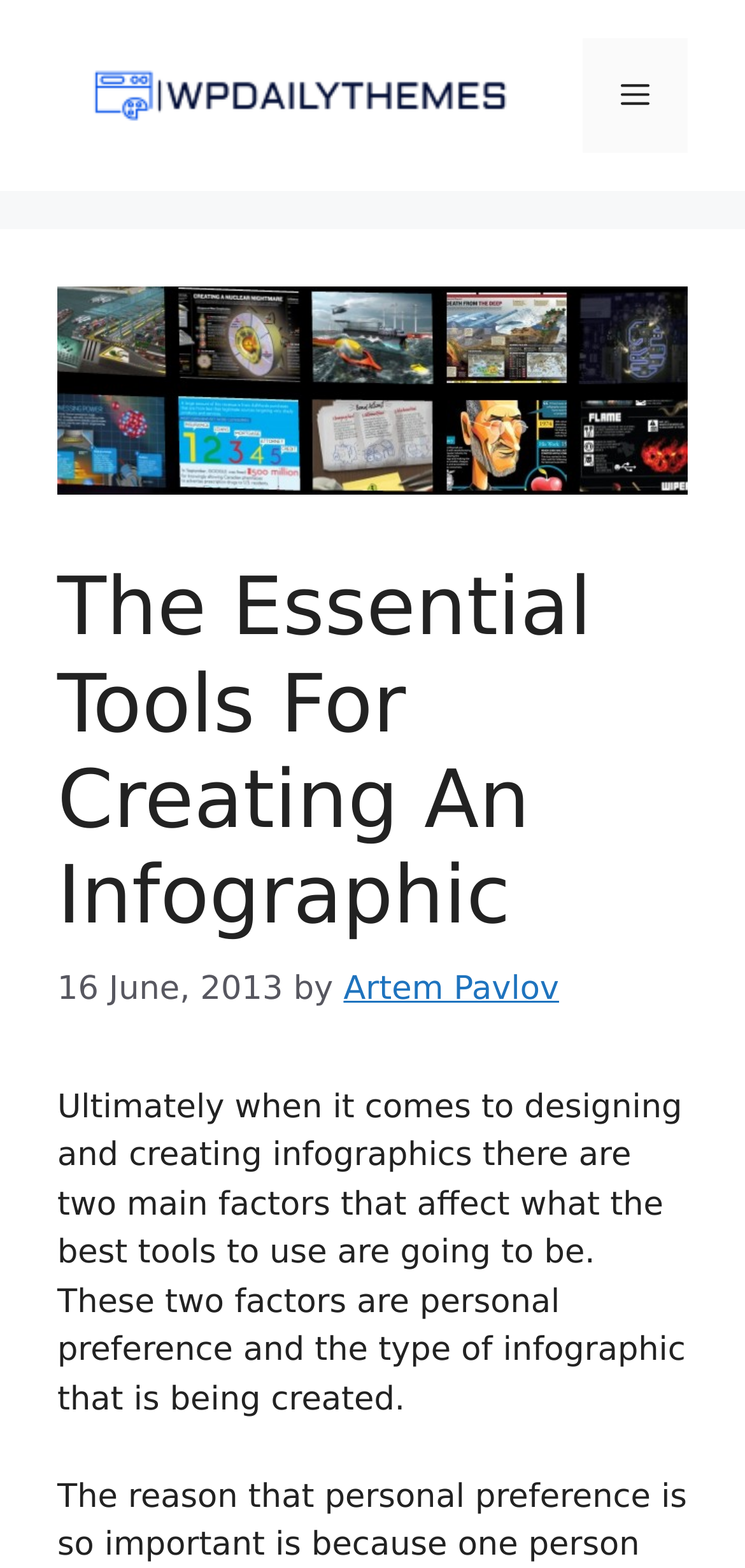Answer in one word or a short phrase: 
What is the name of the website?

WP Daily Themes